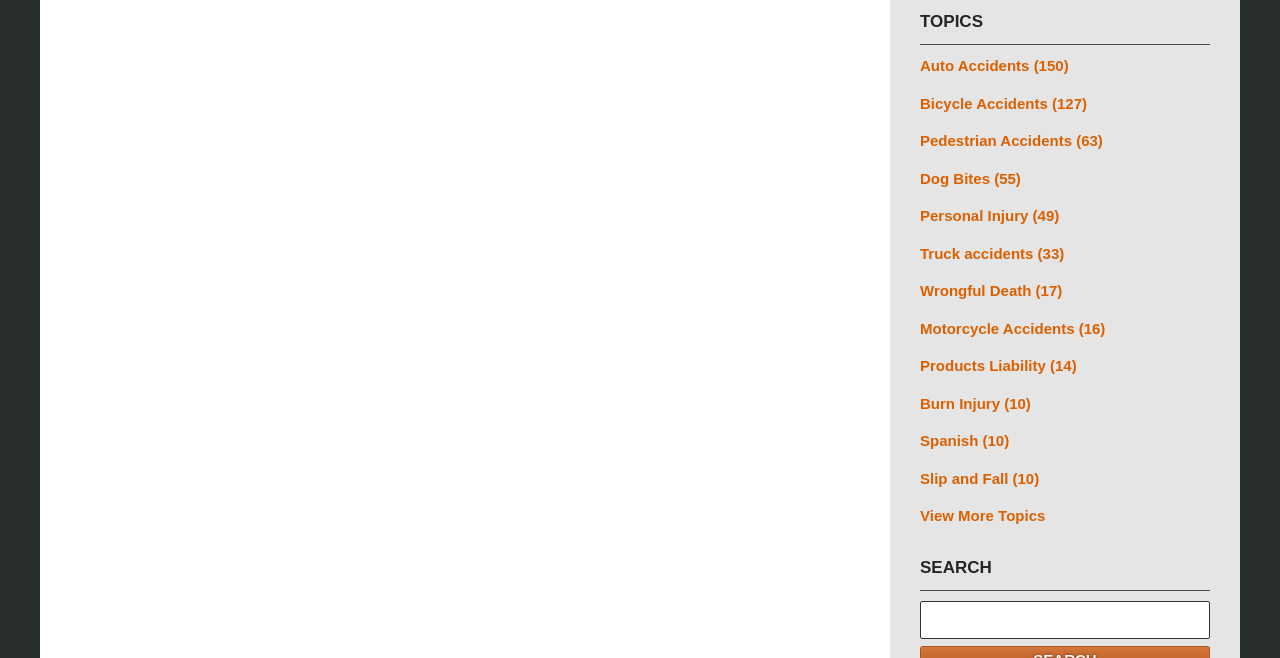Find the bounding box coordinates for the UI element that matches this description: "See All".

None